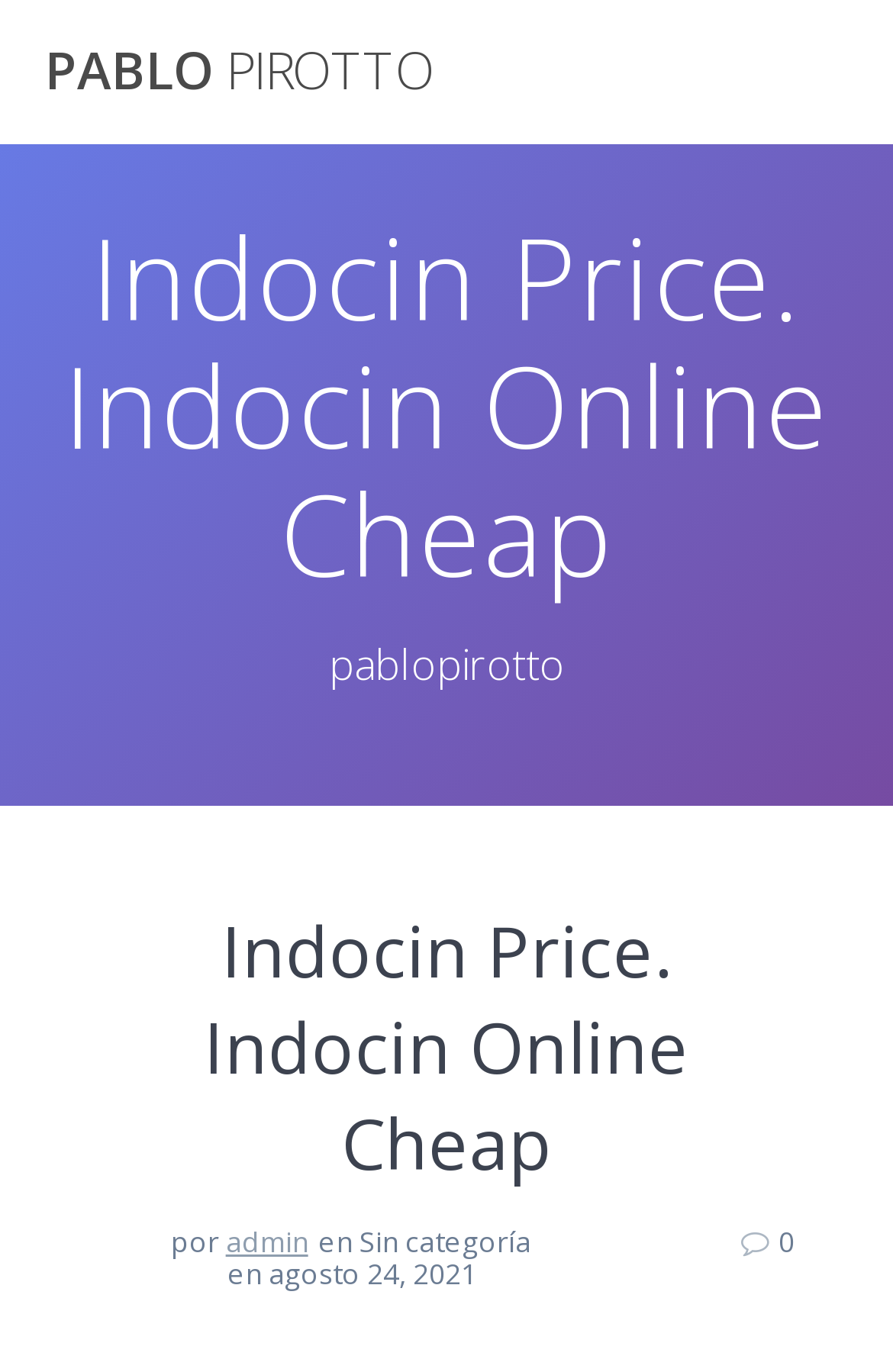Give a concise answer of one word or phrase to the question: 
What is the username of the administrator?

admin